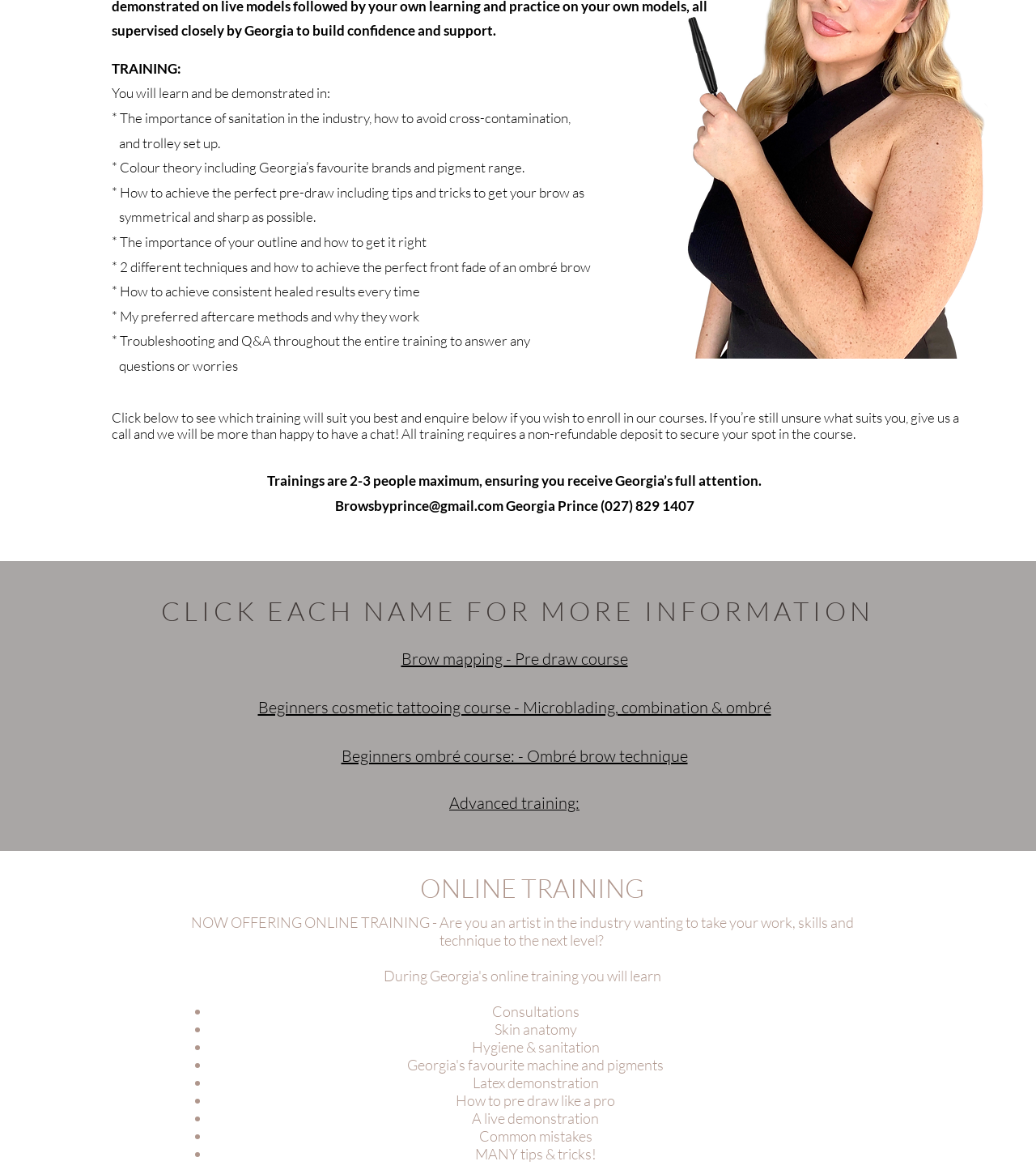Provide your answer in a single word or phrase: 
What is the purpose of the consultations mentioned in the online training?

Unknown